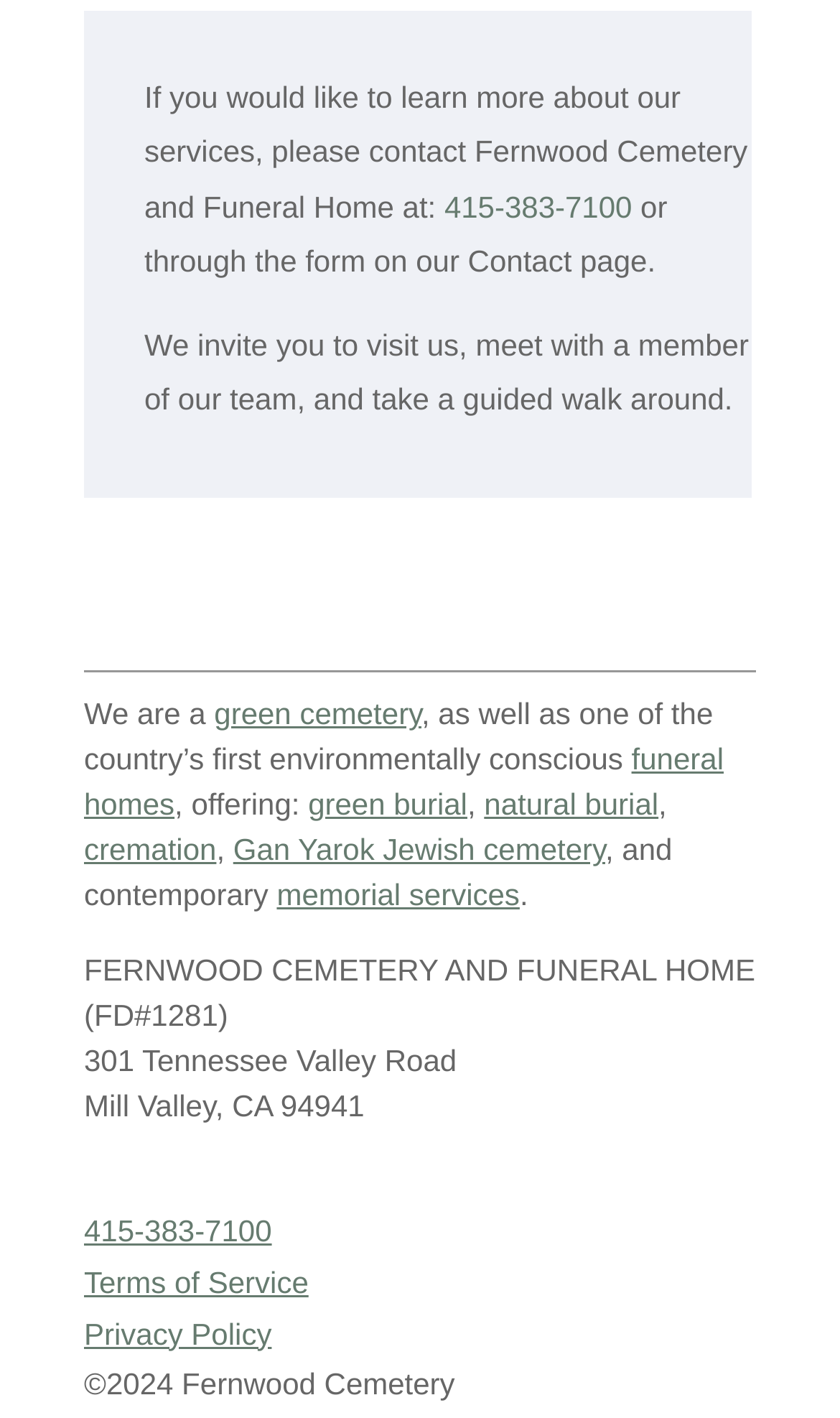What services does Fernwood Cemetery and Funeral Home offer?
We need a detailed and meticulous answer to the question.

The services offered can be found in the links 'green burial', 'natural burial', 'cremation', and 'memorial services'.